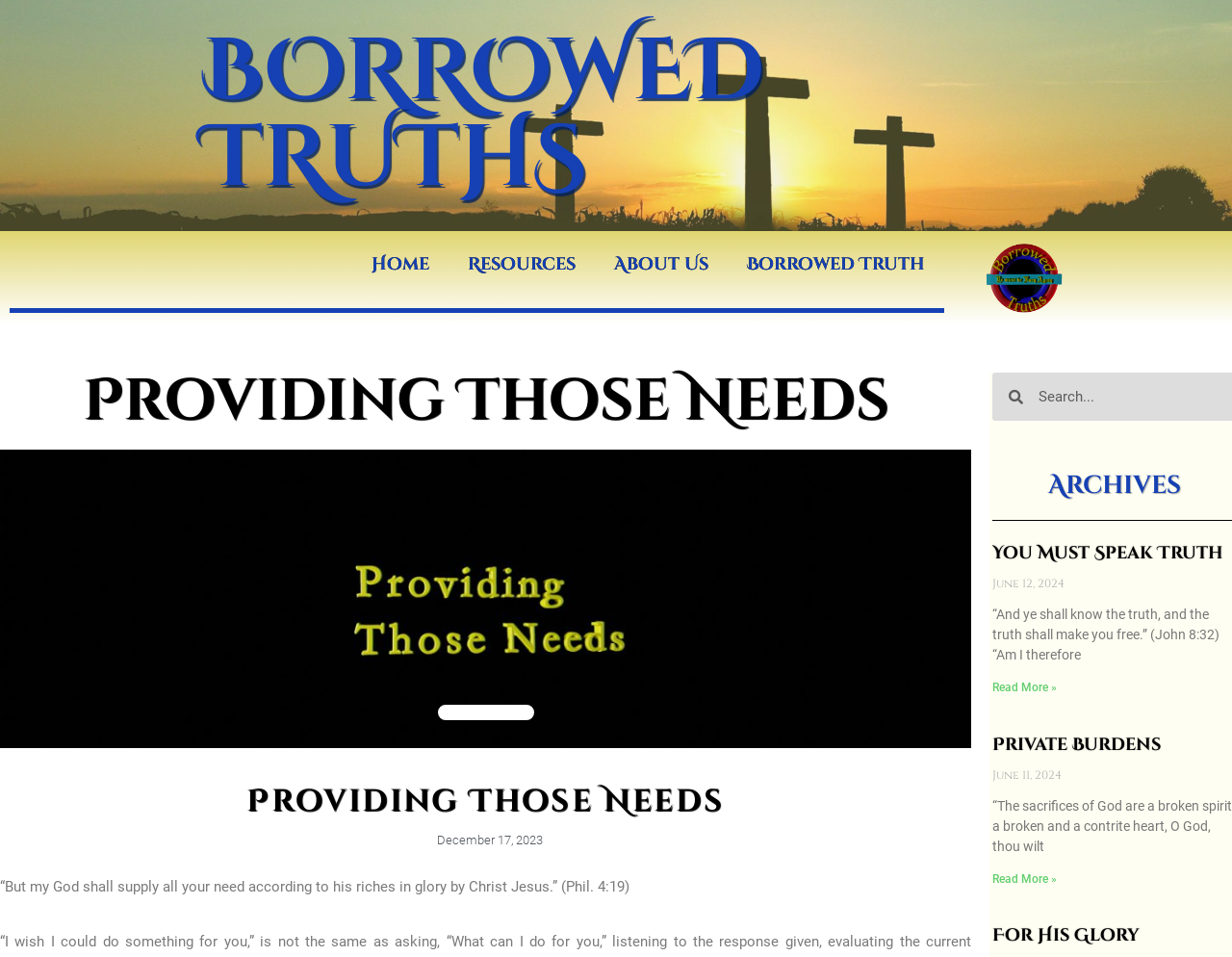Pinpoint the bounding box coordinates of the clickable element to carry out the following instruction: "Read more about You Must Speak Truth."

[0.805, 0.711, 0.858, 0.725]